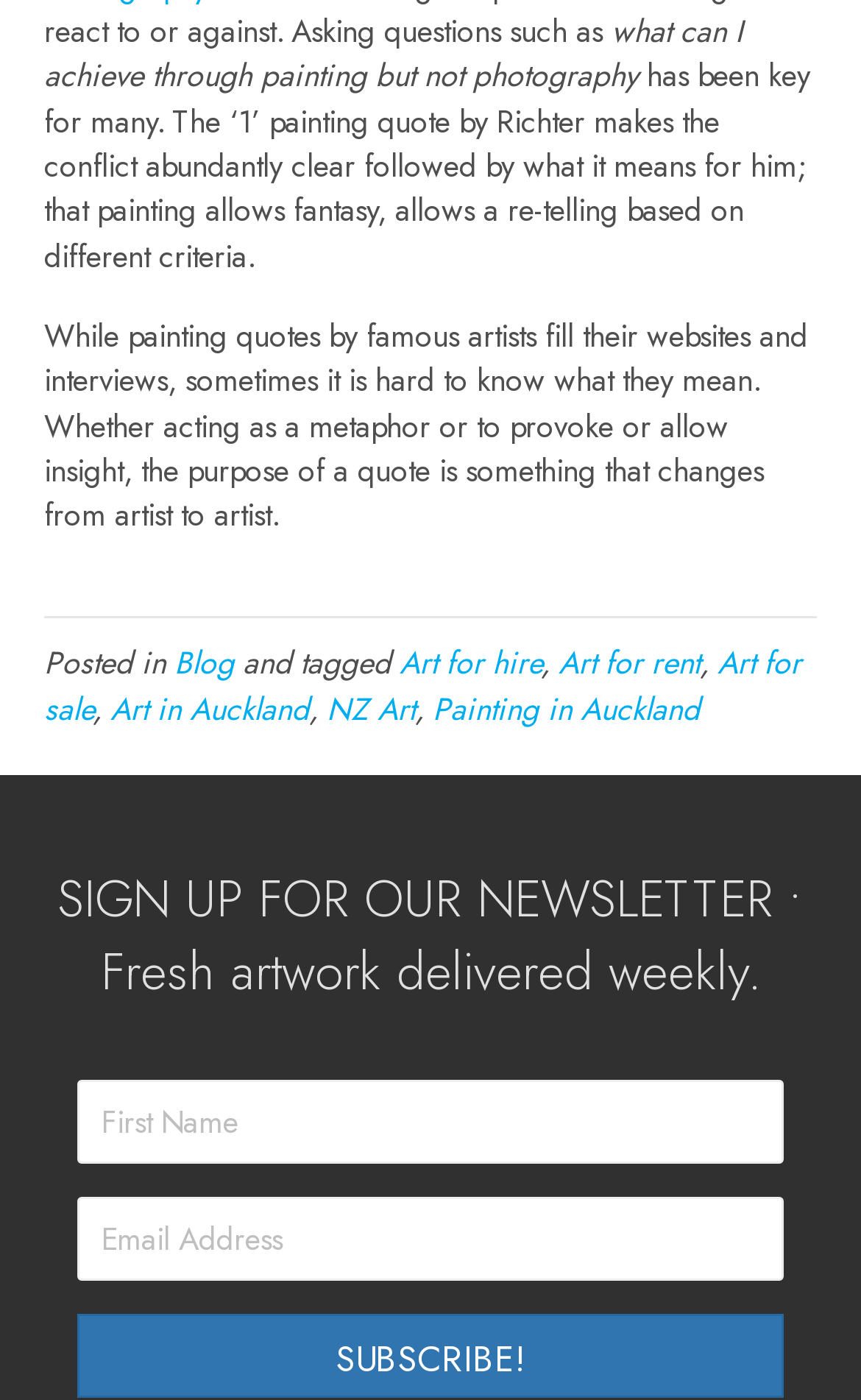What information is required to subscribe to the newsletter?
Please give a detailed and elaborate answer to the question.

The required information to subscribe to the newsletter can be determined by examining the textbox elements, which include 'First Name' and 'Email Address', indicating that users need to provide these details to subscribe.